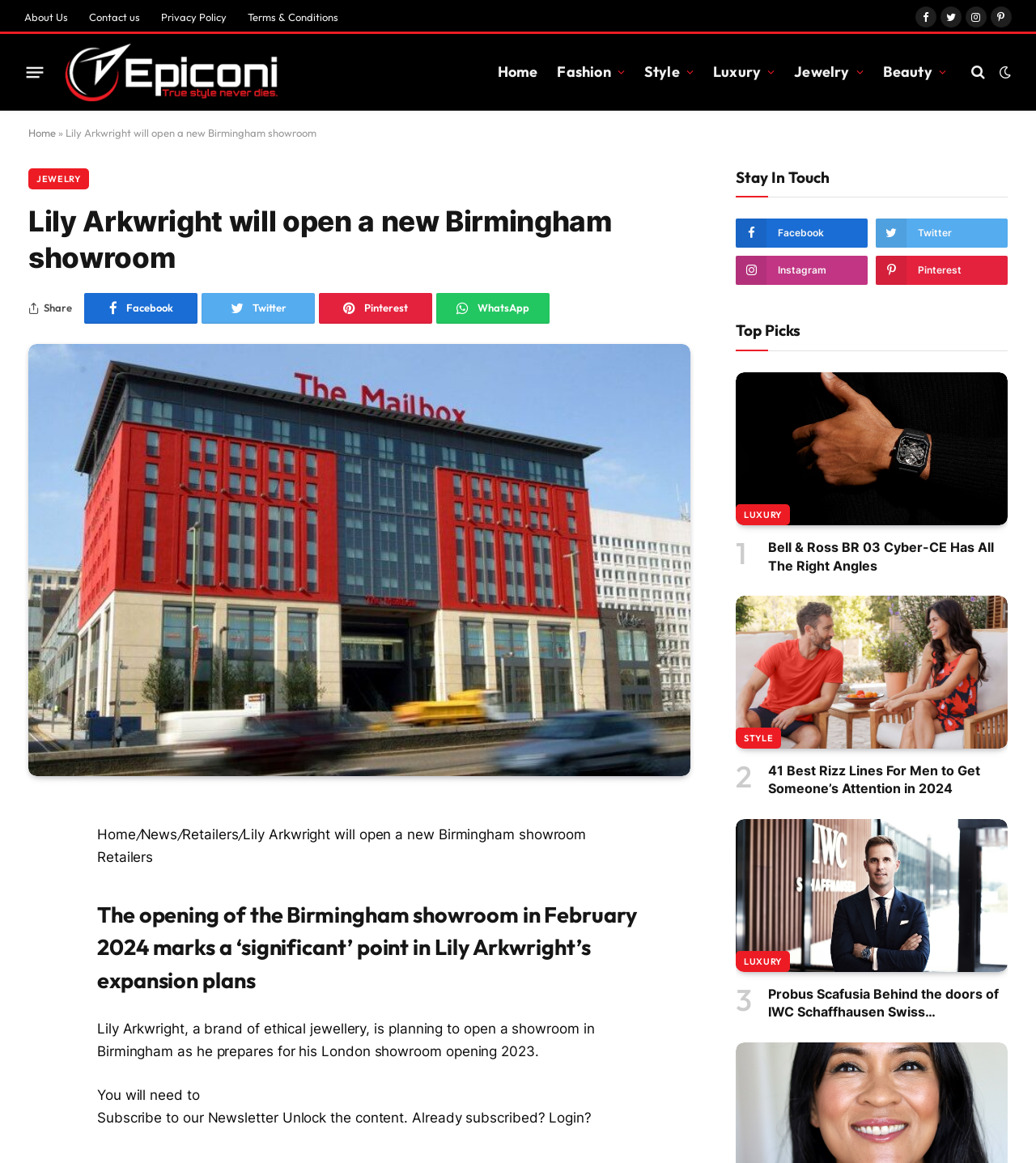Pinpoint the bounding box coordinates of the element to be clicked to execute the instruction: "View the Top Picks".

[0.71, 0.277, 0.773, 0.292]